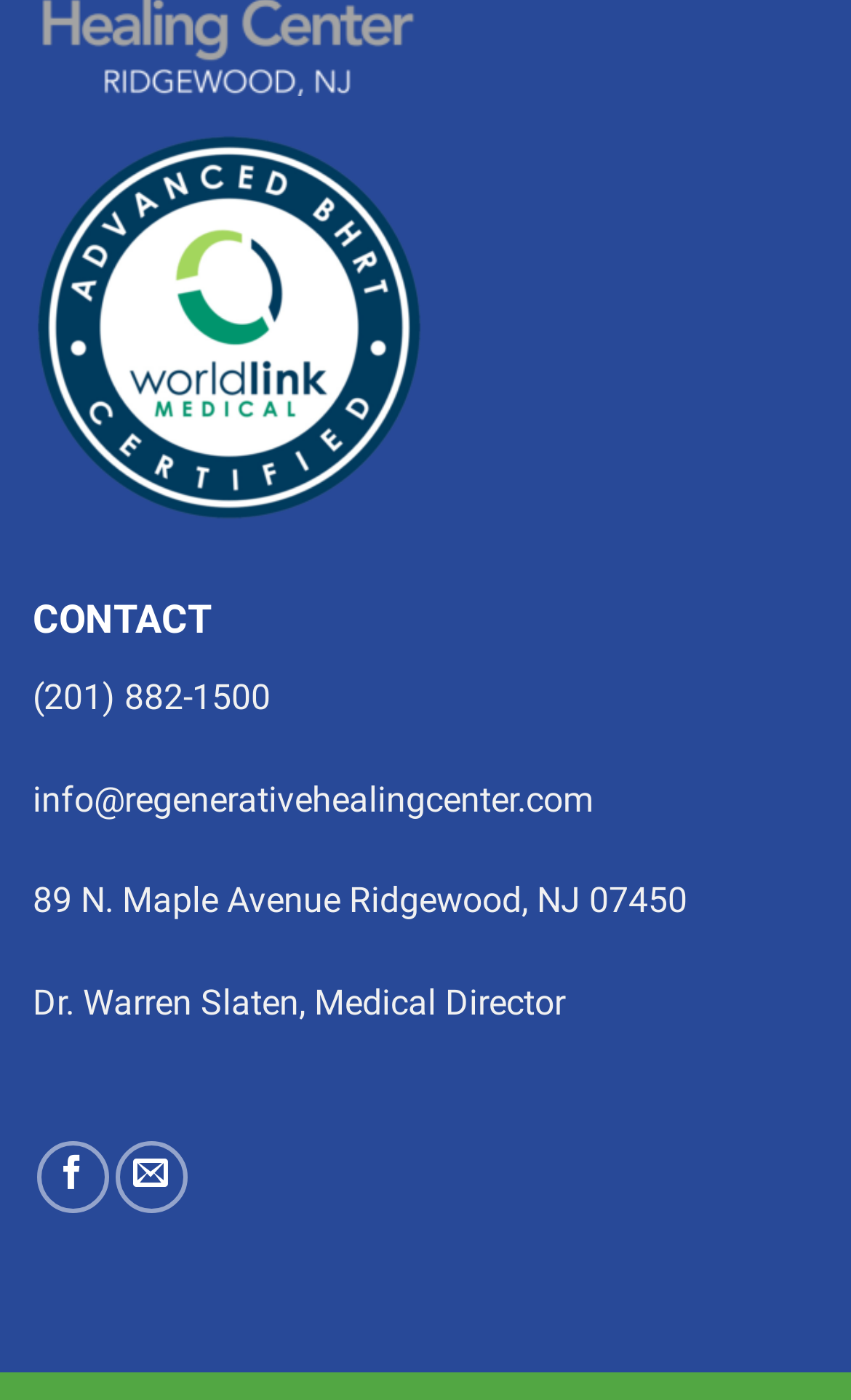Provide your answer to the question using just one word or phrase: What is the phone number of the center?

(201) 882-1500